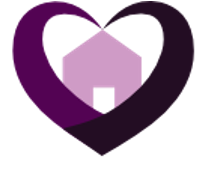What does the logo reflect?
Your answer should be a single word or phrase derived from the screenshot.

The agency's mission